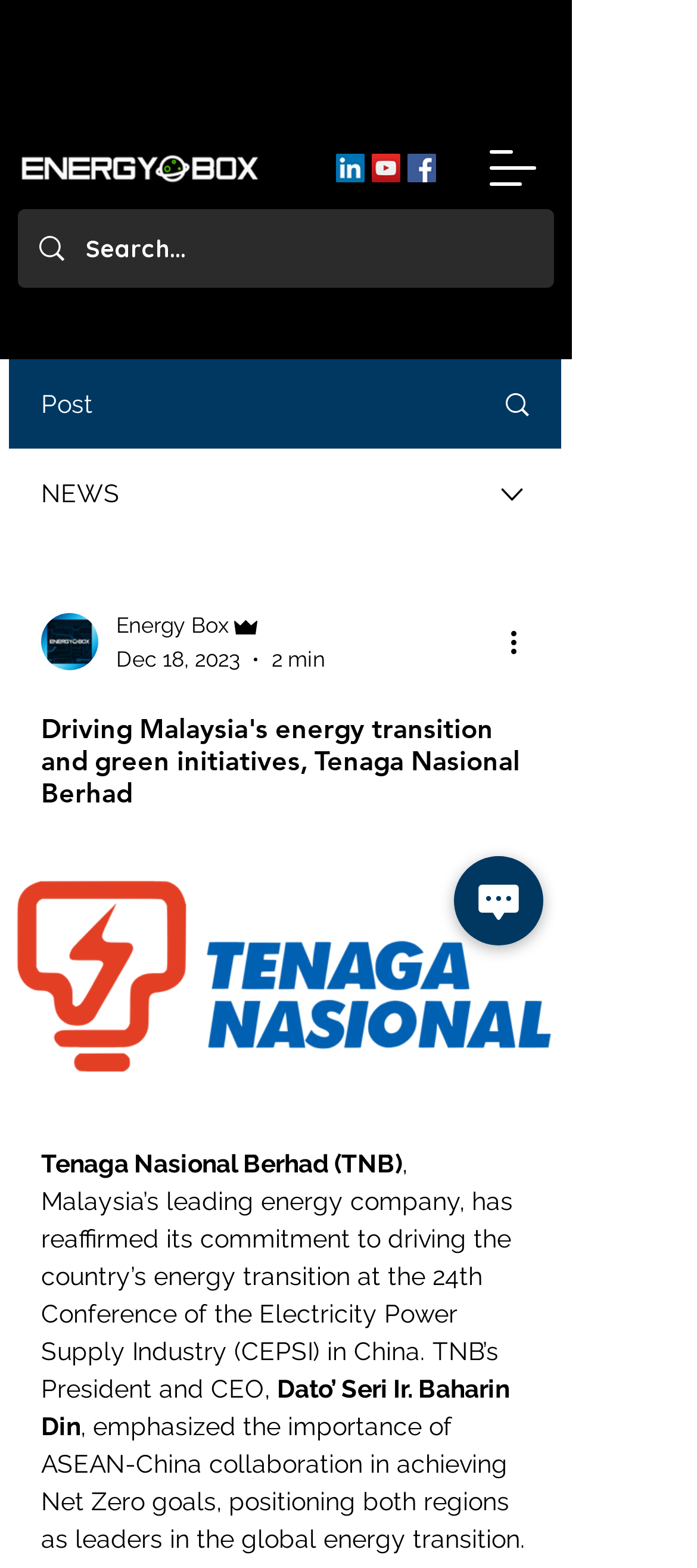Determine the bounding box of the UI element mentioned here: "Admin". The coordinates must be in the format [left, top, right, bottom] with values ranging from 0 to 1.

None